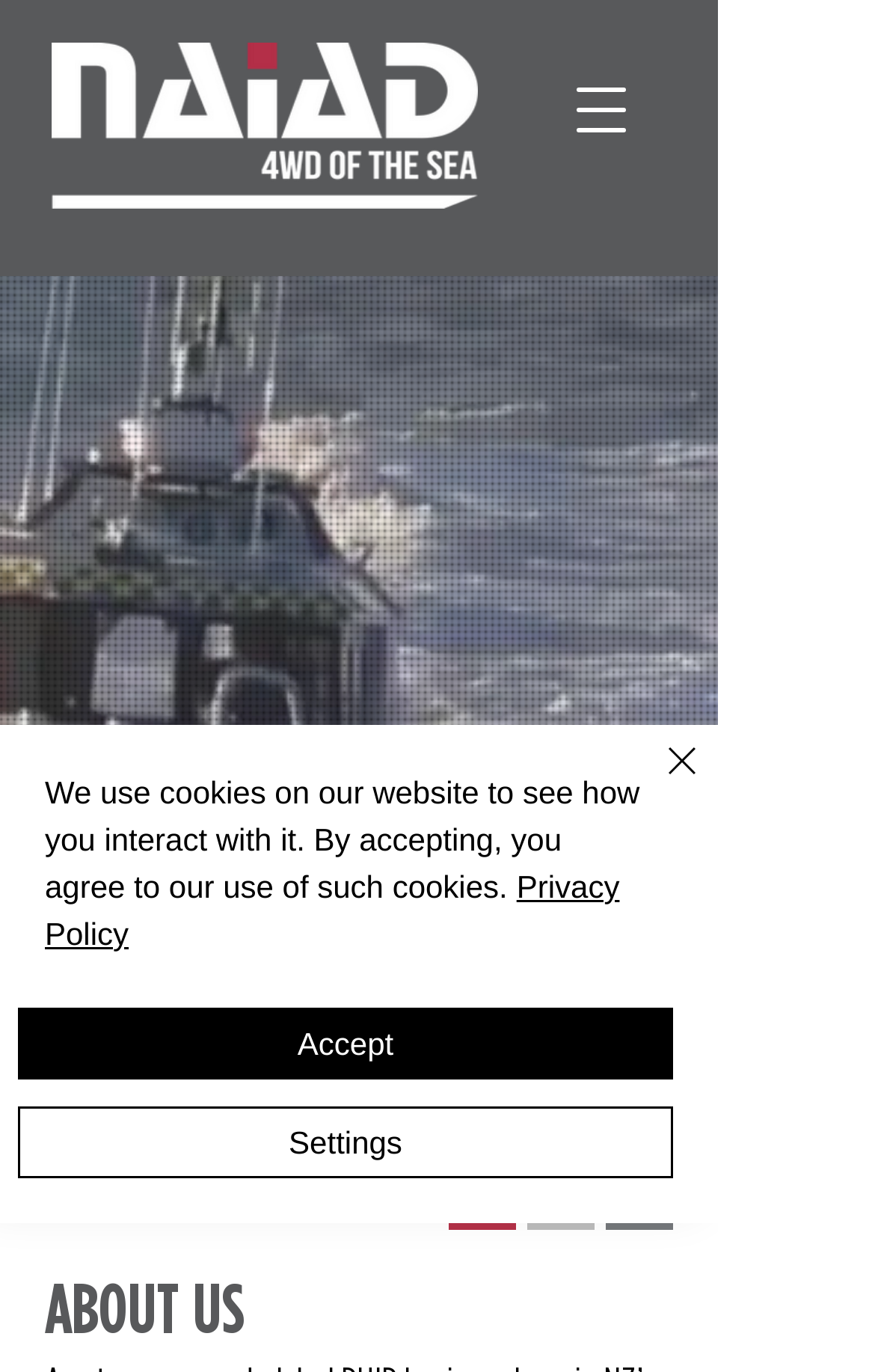Locate the bounding box of the UI element with the following description: "Accept".

[0.021, 0.734, 0.769, 0.787]